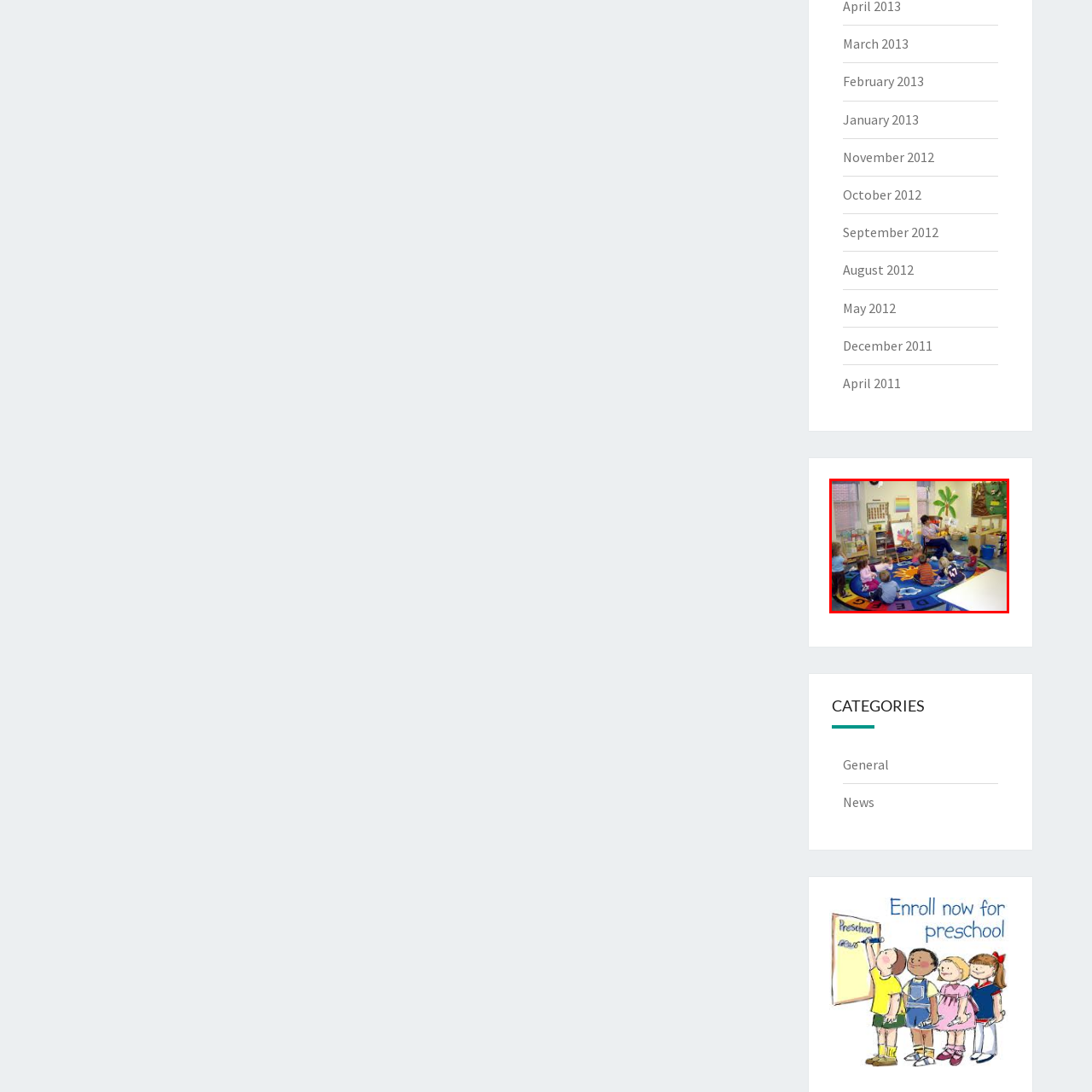Look closely at the part of the image inside the red bounding box, then respond in a word or phrase: What is the shape of the area rug?

Semi-circle